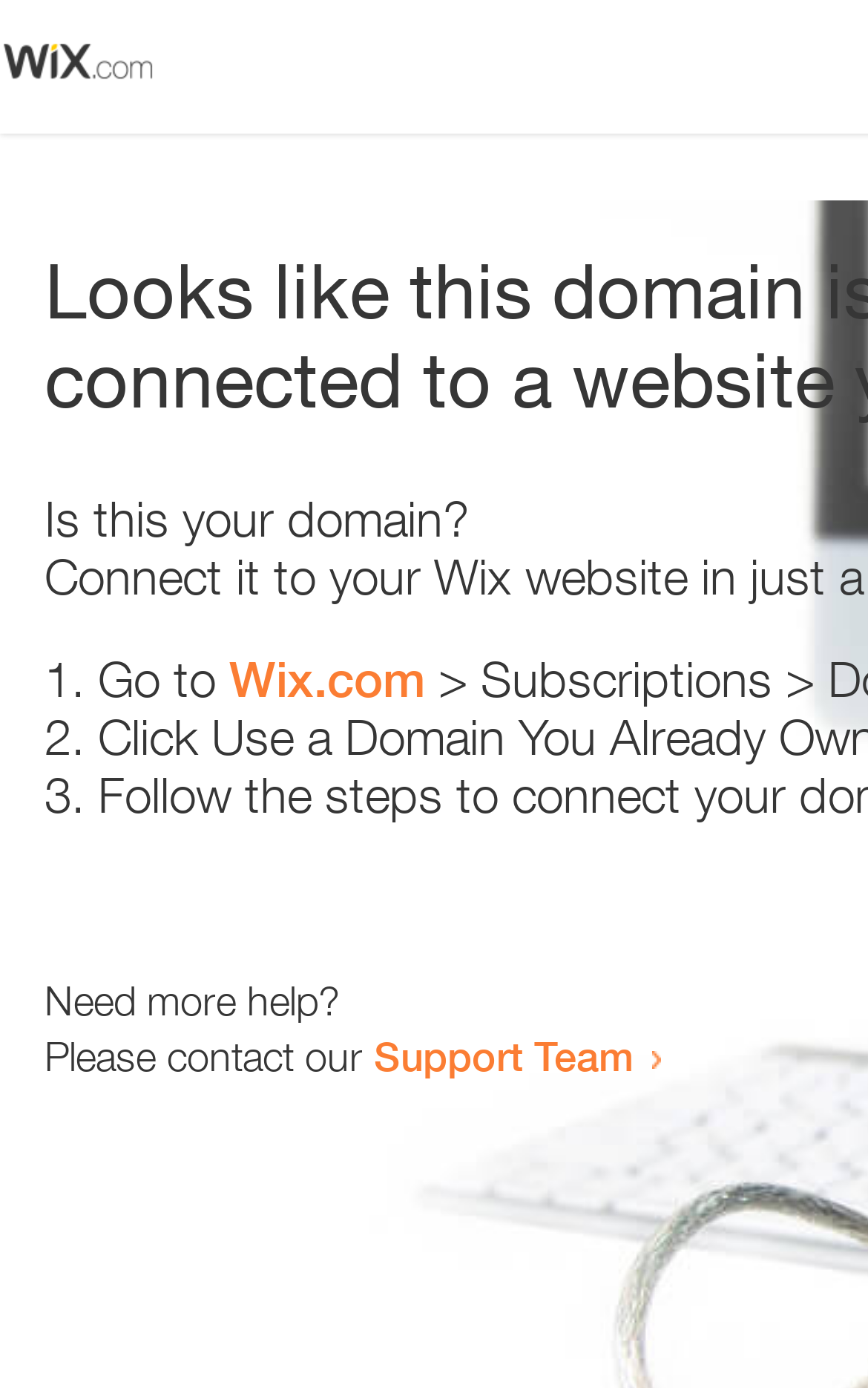Find and provide the bounding box coordinates for the UI element described here: "Support Team". The coordinates should be given as four float numbers between 0 and 1: [left, top, right, bottom].

[0.431, 0.743, 0.731, 0.778]